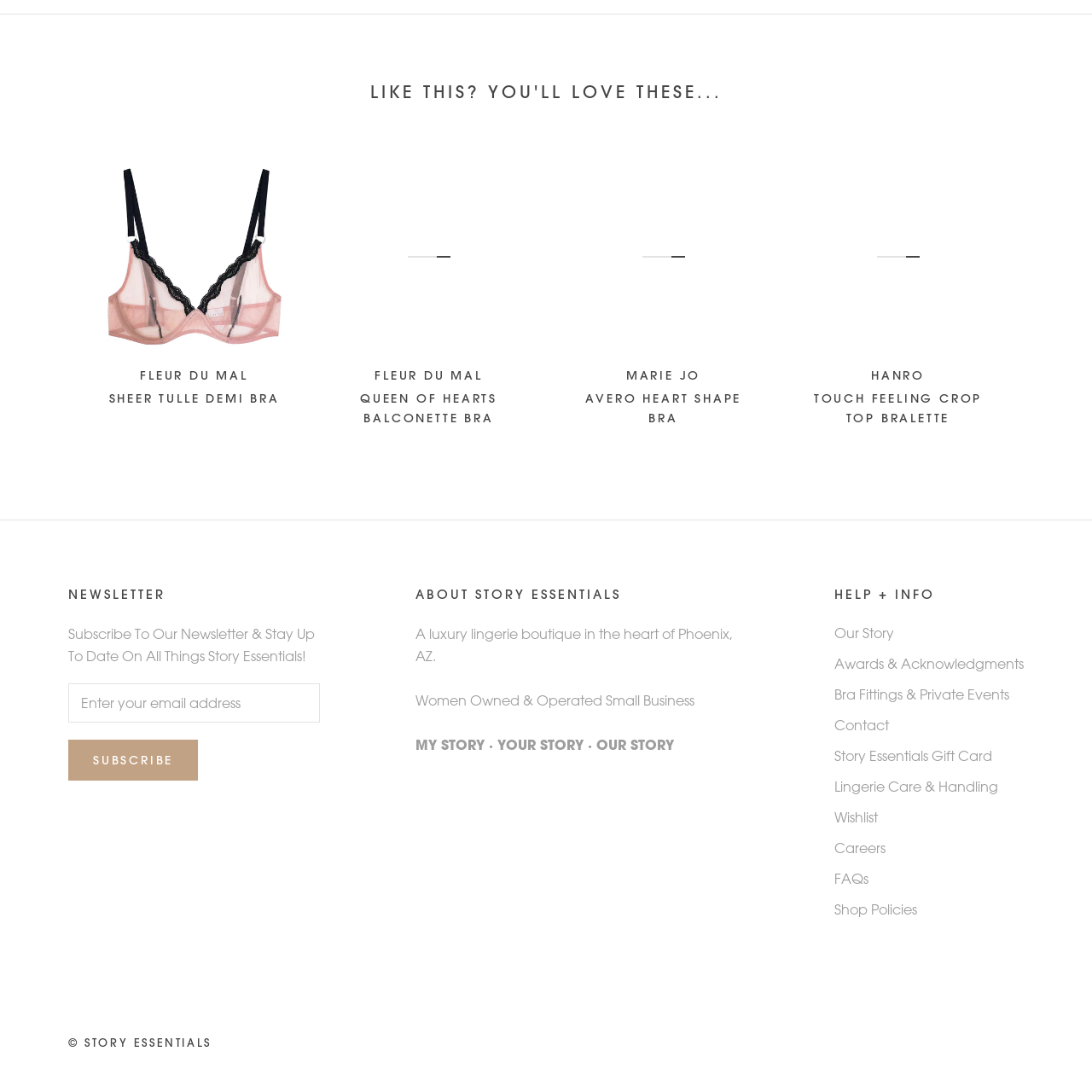What is the name of the luxury lingerie boutique?
Using the information presented in the image, please offer a detailed response to the question.

The webpage mentions that the boutique is a luxury lingerie boutique in the heart of Phoenix, AZ, and the name 'Story Essentials' is prominently displayed on the webpage.